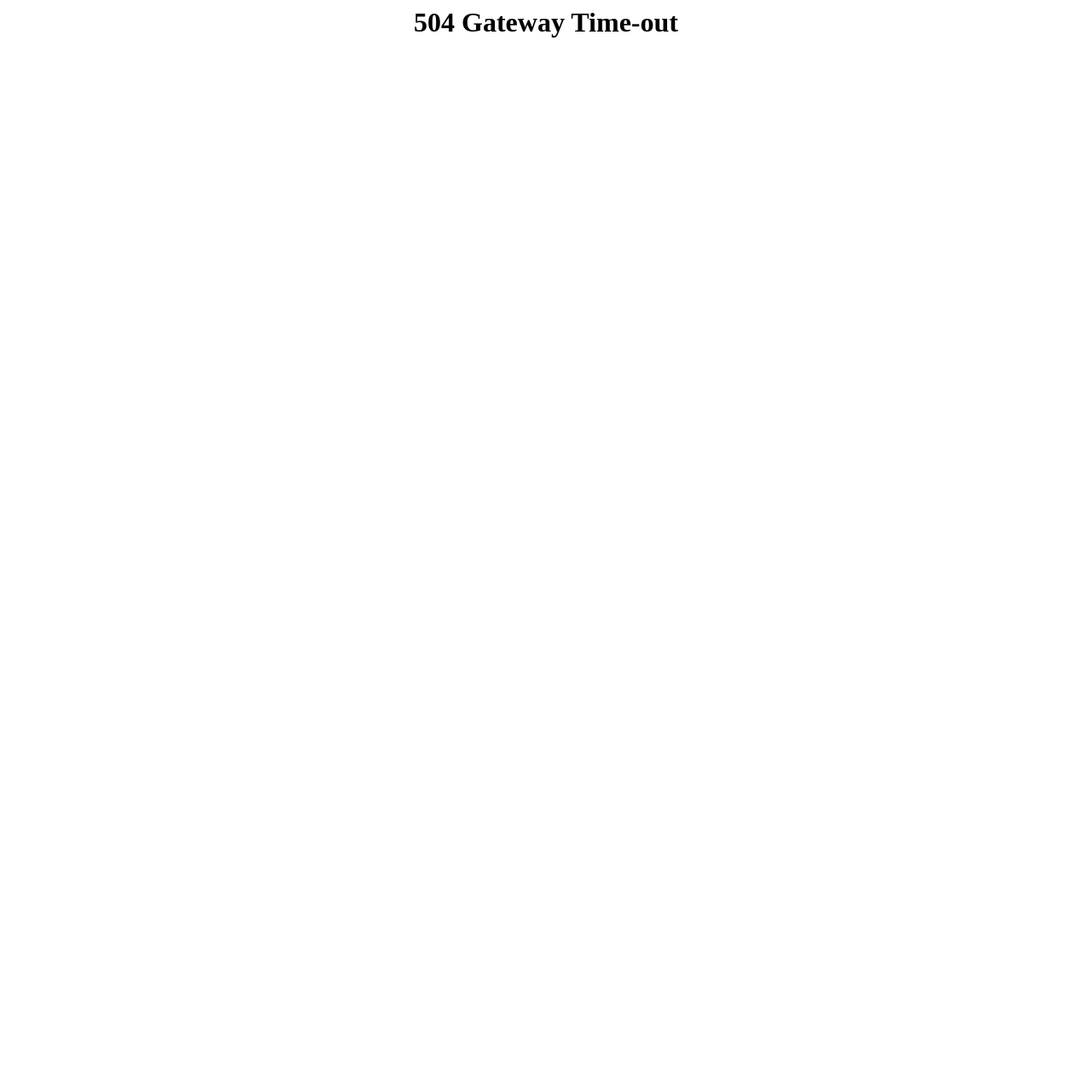Can you find and provide the title of the webpage?

504 Gateway Time-out